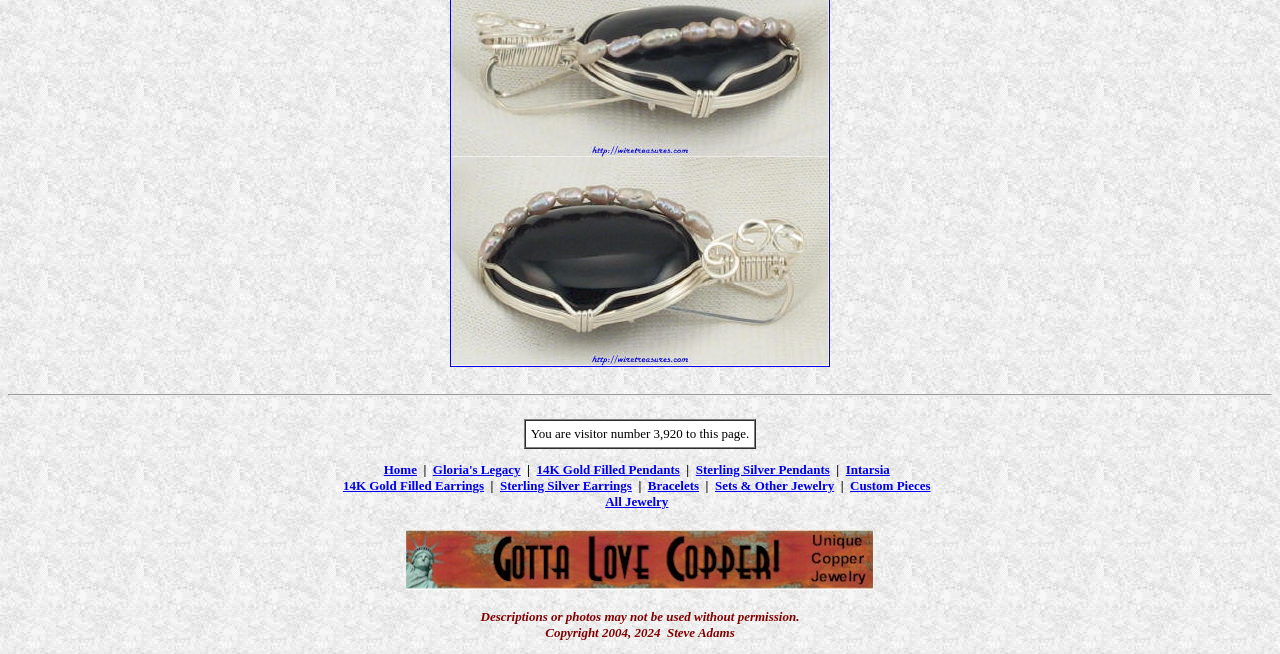Locate the bounding box of the UI element described by: "Sets & Other Jewelry" in the given webpage screenshot.

[0.559, 0.731, 0.652, 0.754]